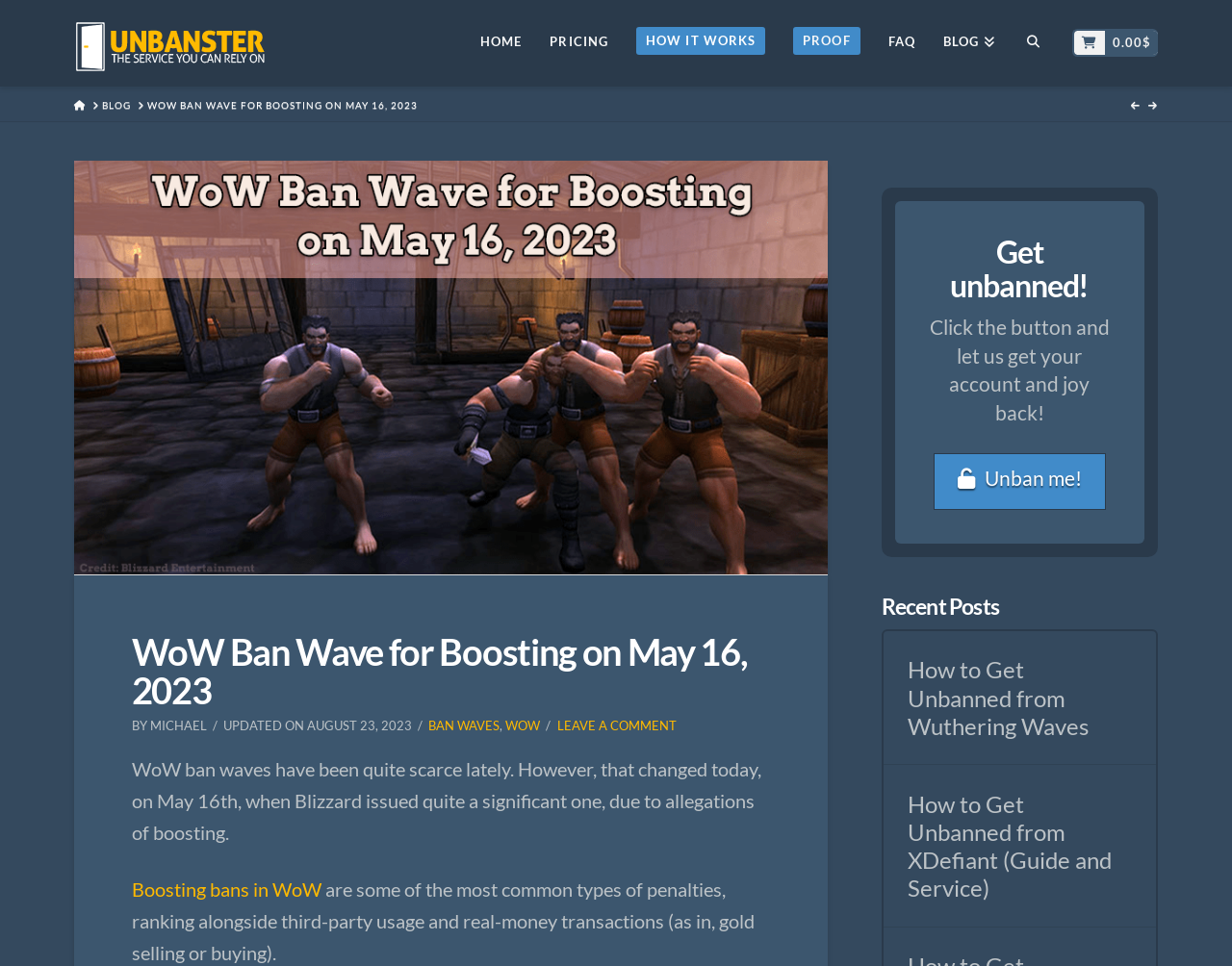Predict the bounding box coordinates of the UI element that matches this description: "Boosting bans in WoW". The coordinates should be in the format [left, top, right, bottom] with each value between 0 and 1.

[0.107, 0.91, 0.261, 0.932]